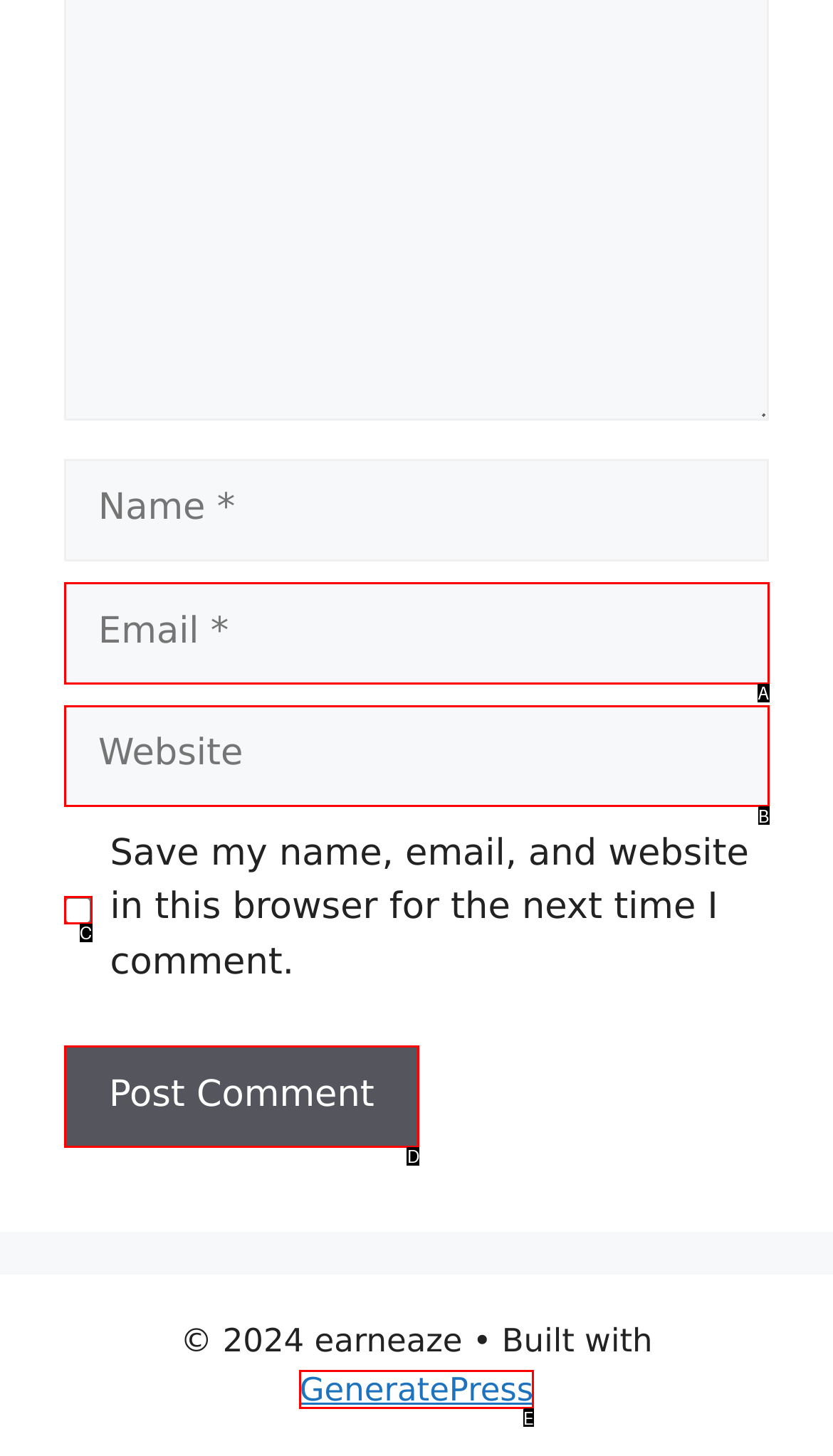Select the letter that corresponds to the description: parent_node: Comment name="url" placeholder="Website". Provide your answer using the option's letter.

B